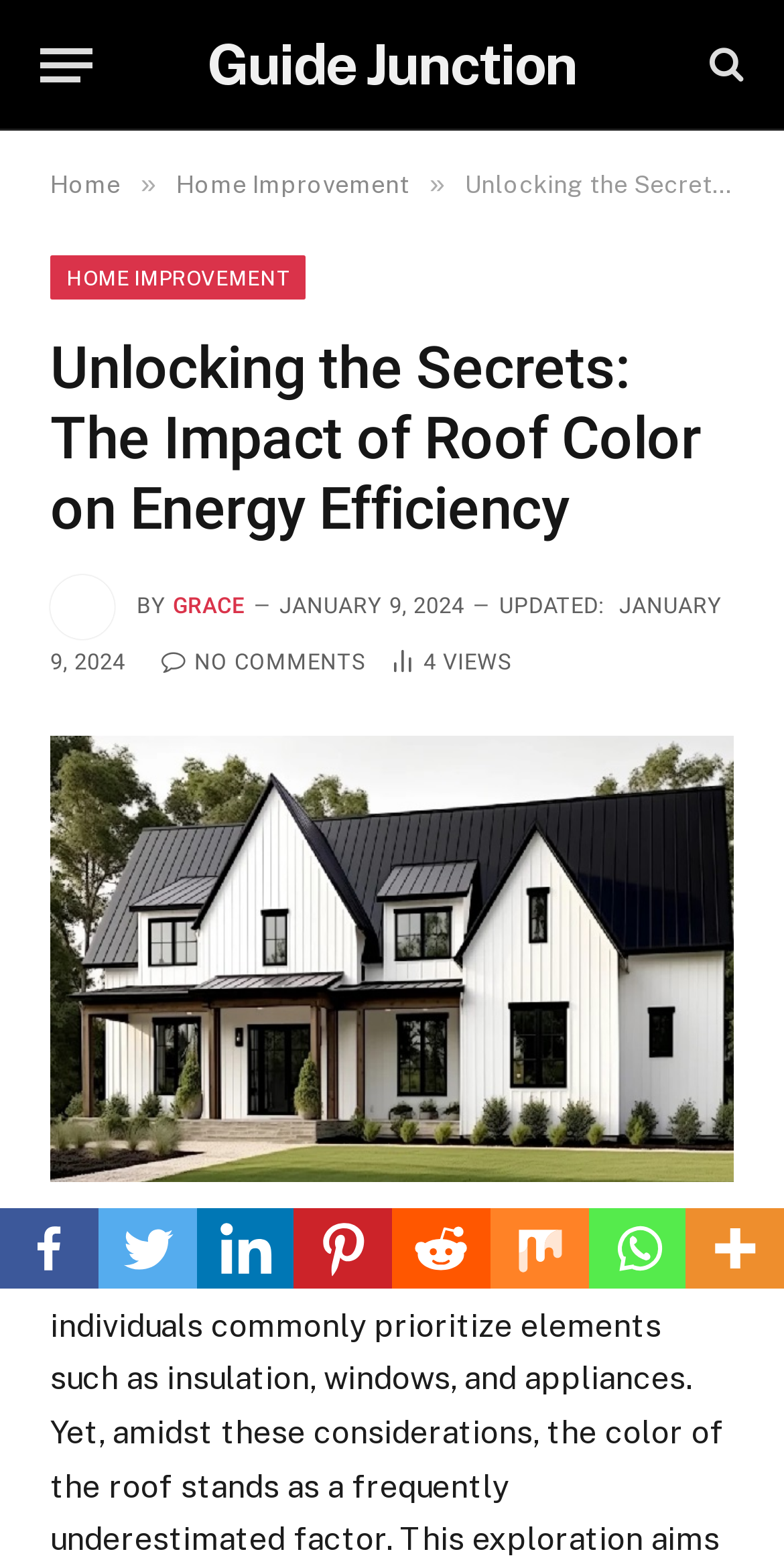Examine the screenshot and answer the question in as much detail as possible: What is the author of the article?

The author of the article can be found by looking at the 'BY' section, which is located below the title of the article. The text 'BY' is followed by the author's name, which is 'GRACE'.